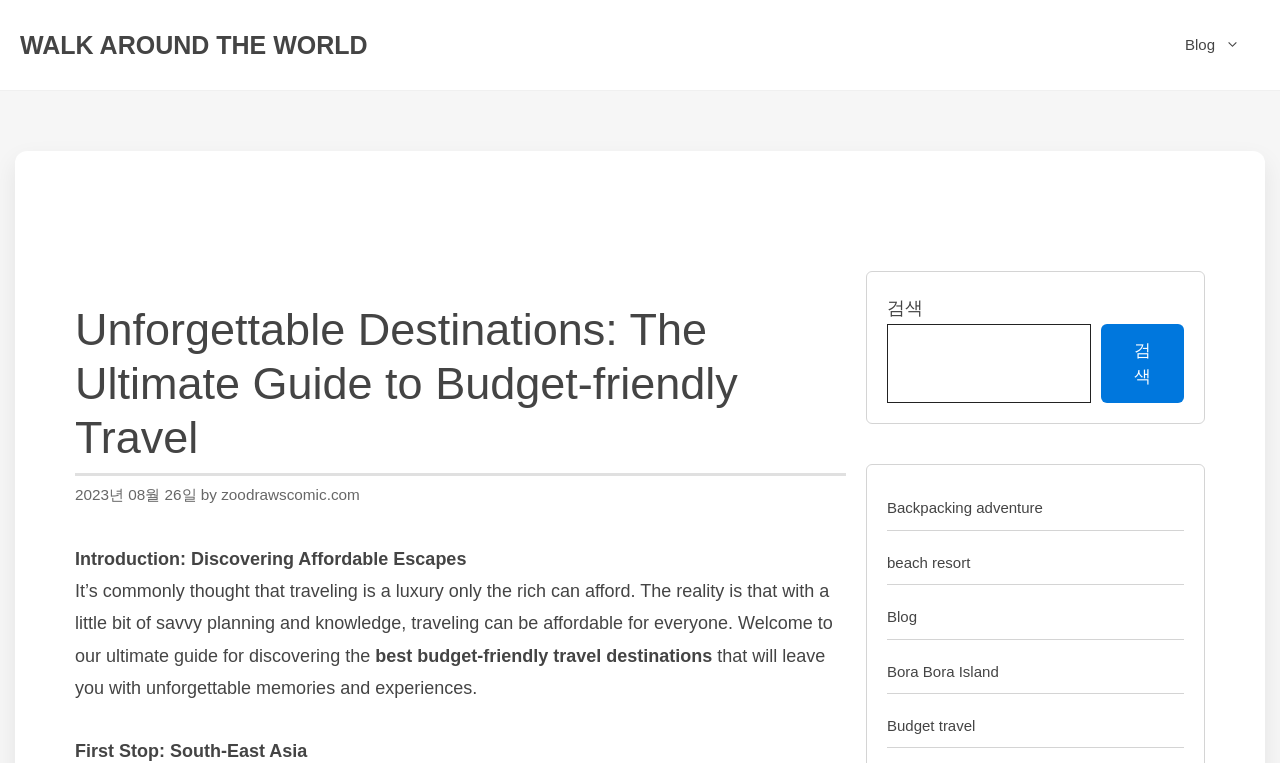Determine the bounding box for the UI element described here: "zoodrawscomic.com".

[0.173, 0.636, 0.281, 0.659]